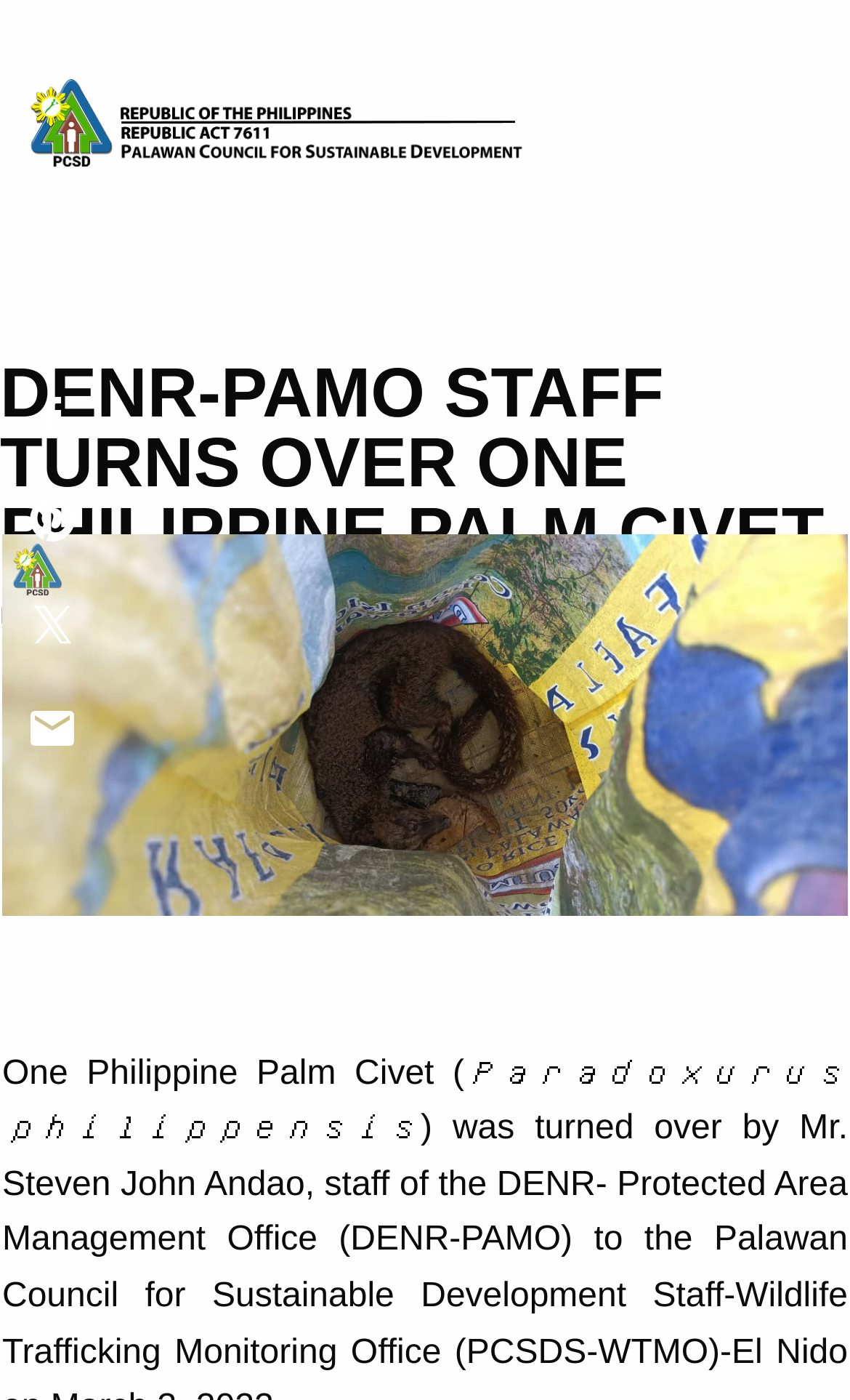Answer the question in a single word or phrase:
How many images are on this webpage?

6